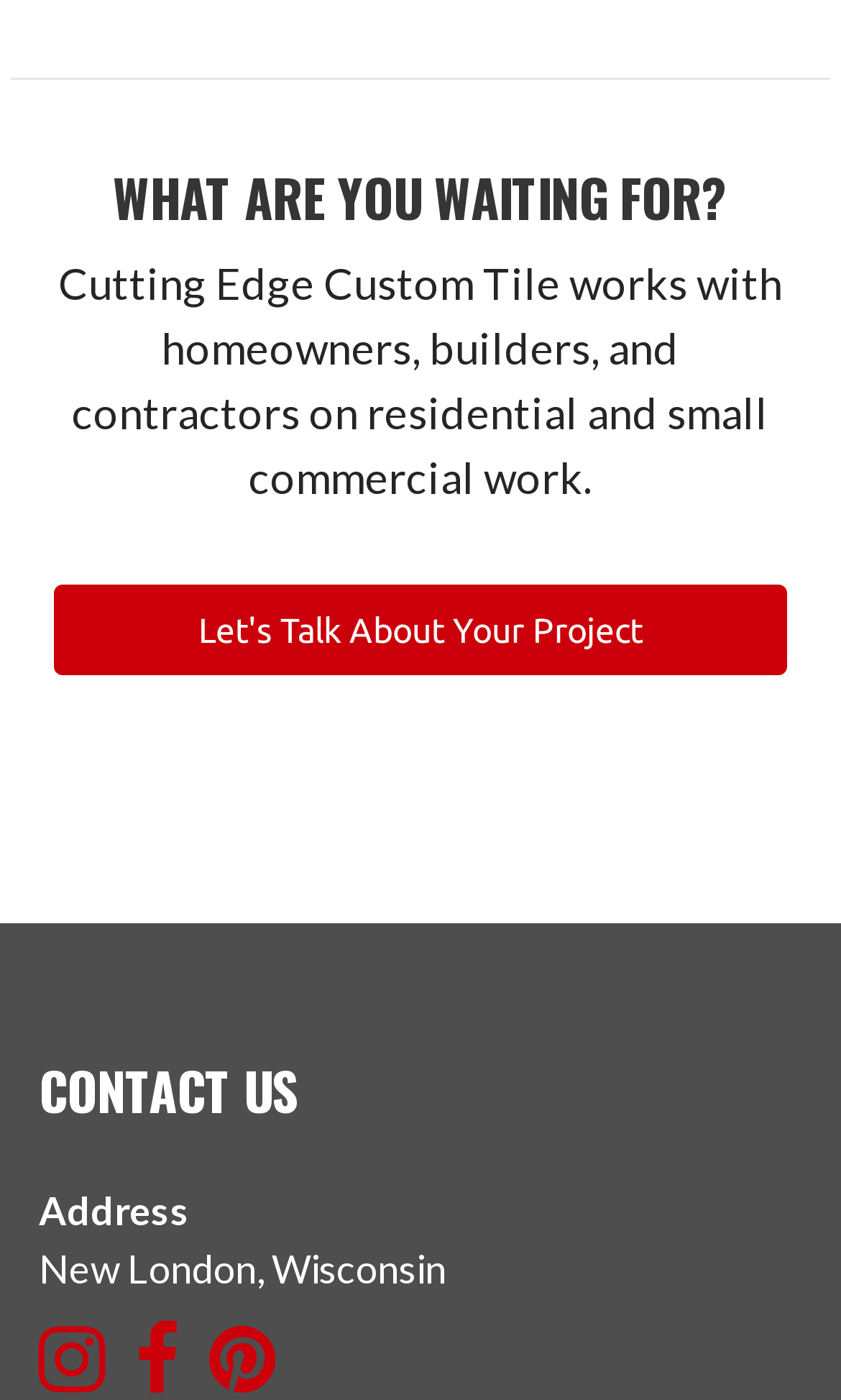What is the company's location?
Look at the image and respond with a one-word or short phrase answer.

New London, Wisconsin